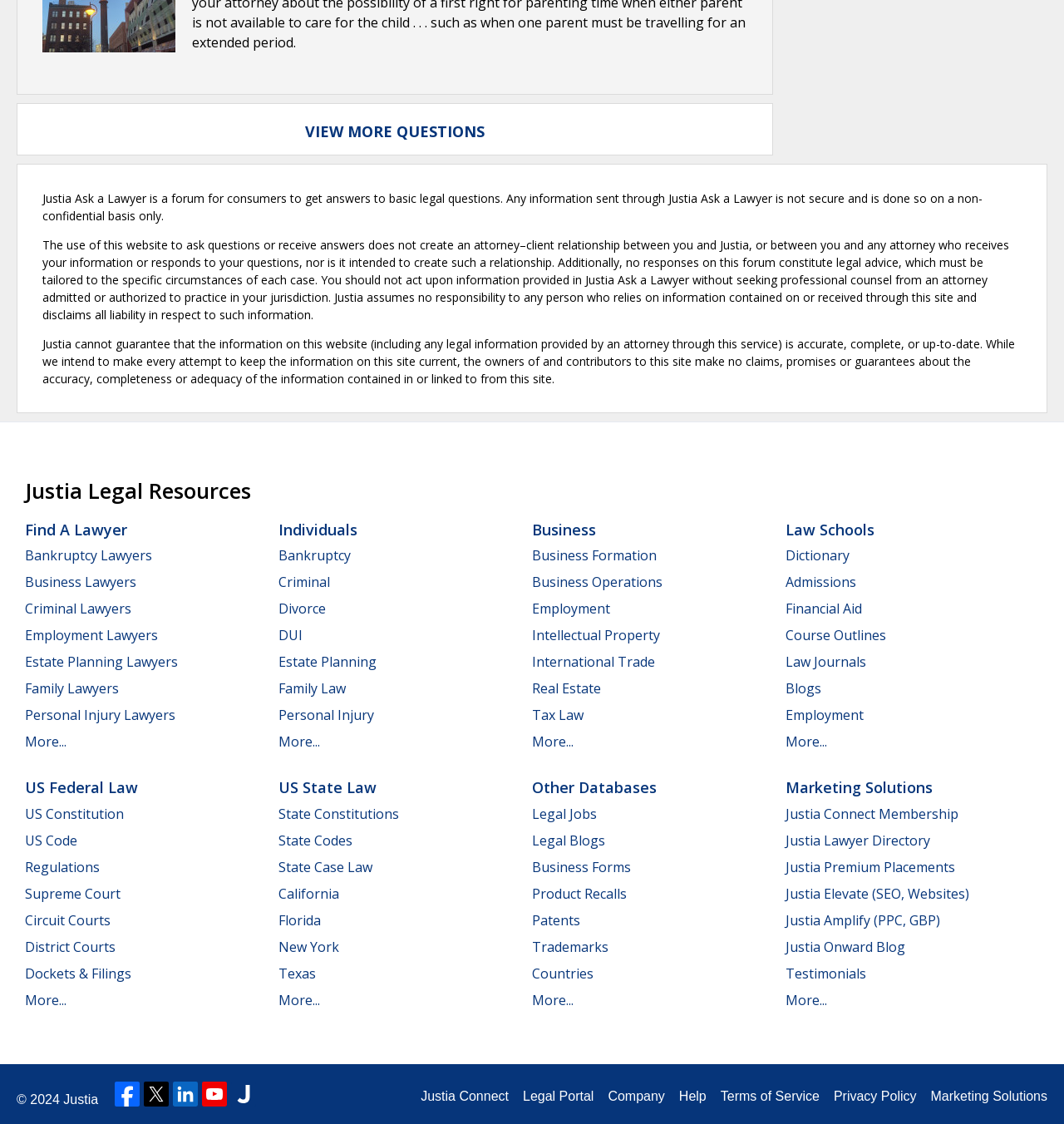Answer the following query with a single word or phrase:
What resources are available on this website?

Legal resources